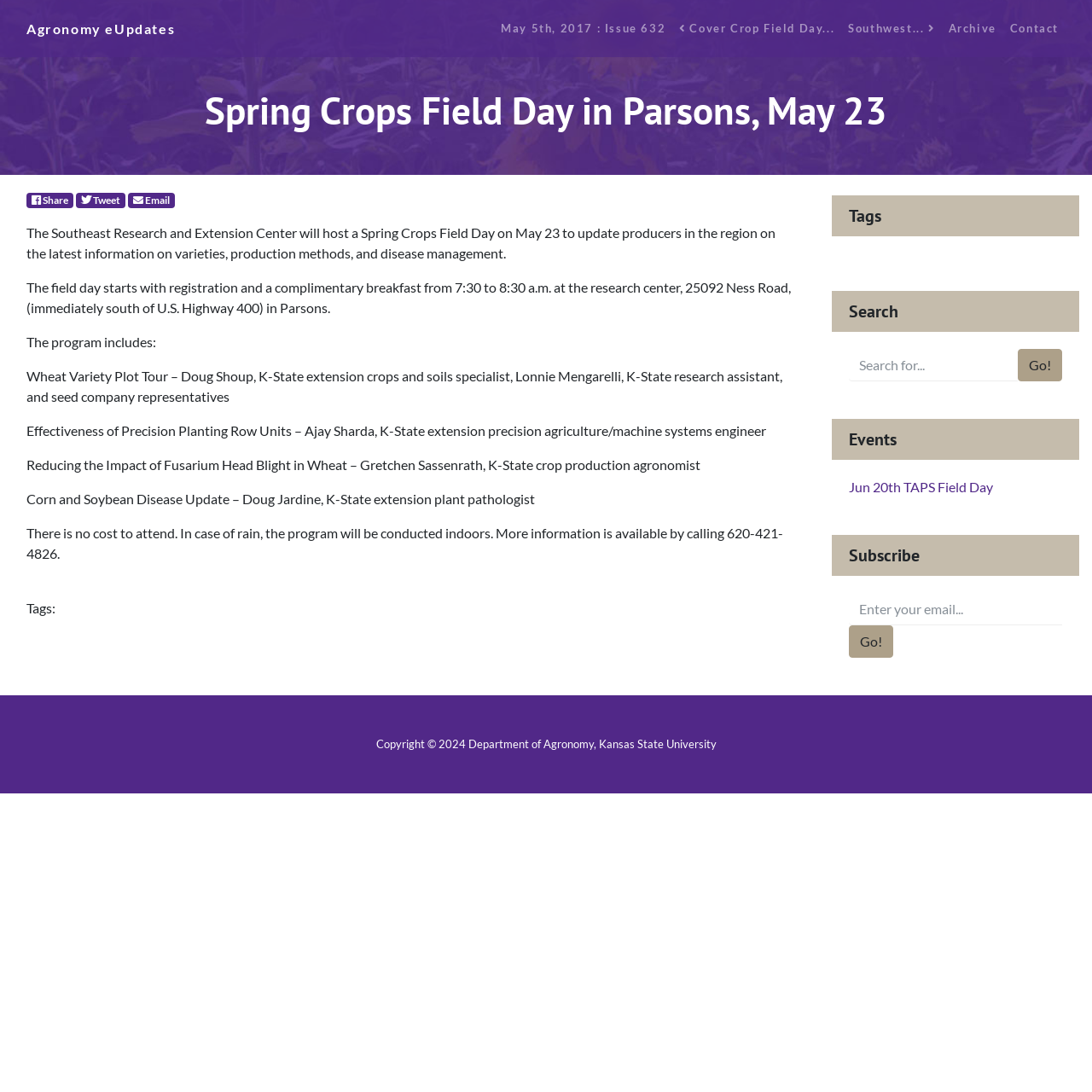Identify the bounding box coordinates of the region I need to click to complete this instruction: "View the 'Jun 20th TAPS Field Day' event".

[0.777, 0.438, 0.909, 0.453]